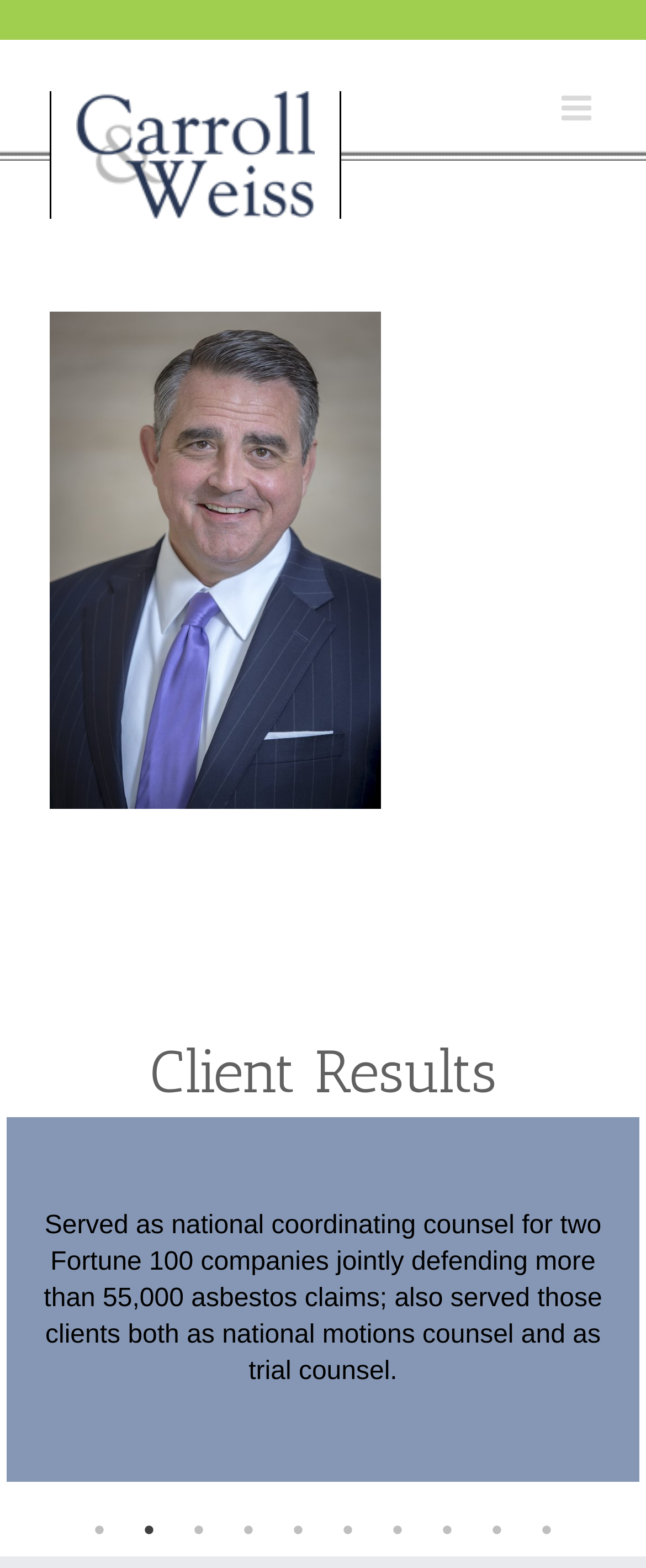Predict the bounding box coordinates of the area that should be clicked to accomplish the following instruction: "View client results". The bounding box coordinates should consist of four float numbers between 0 and 1, i.e., [left, top, right, bottom].

[0.0, 0.658, 1.0, 0.711]